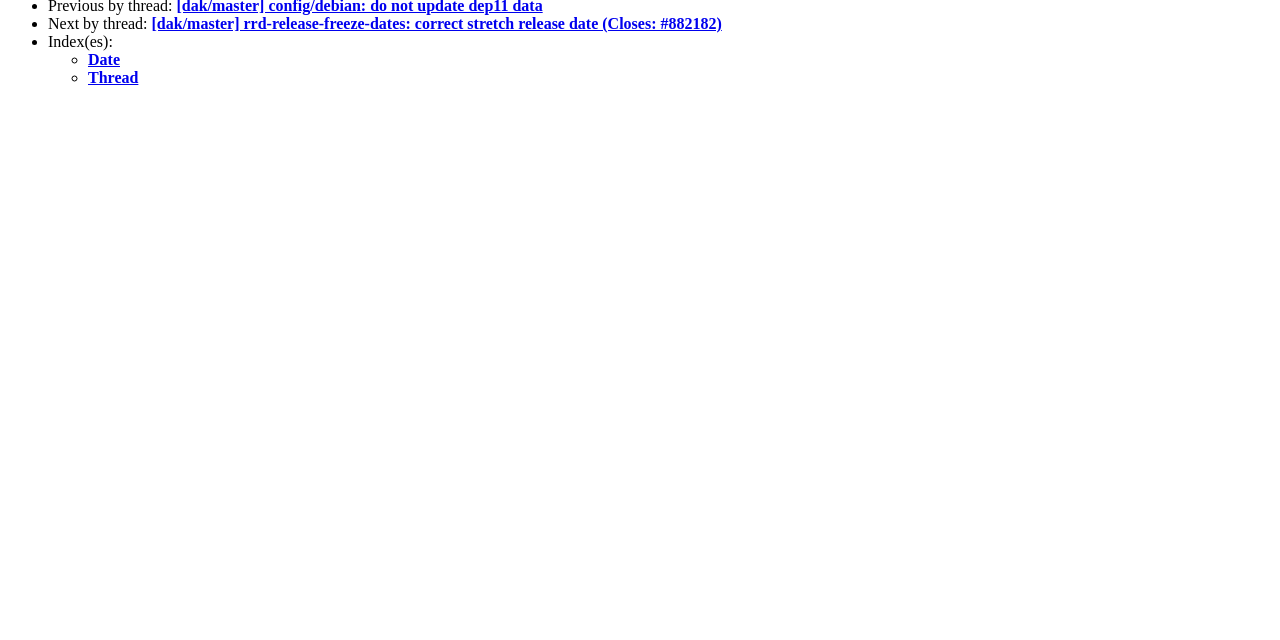Determine the bounding box for the described UI element: "Date".

[0.069, 0.079, 0.094, 0.106]